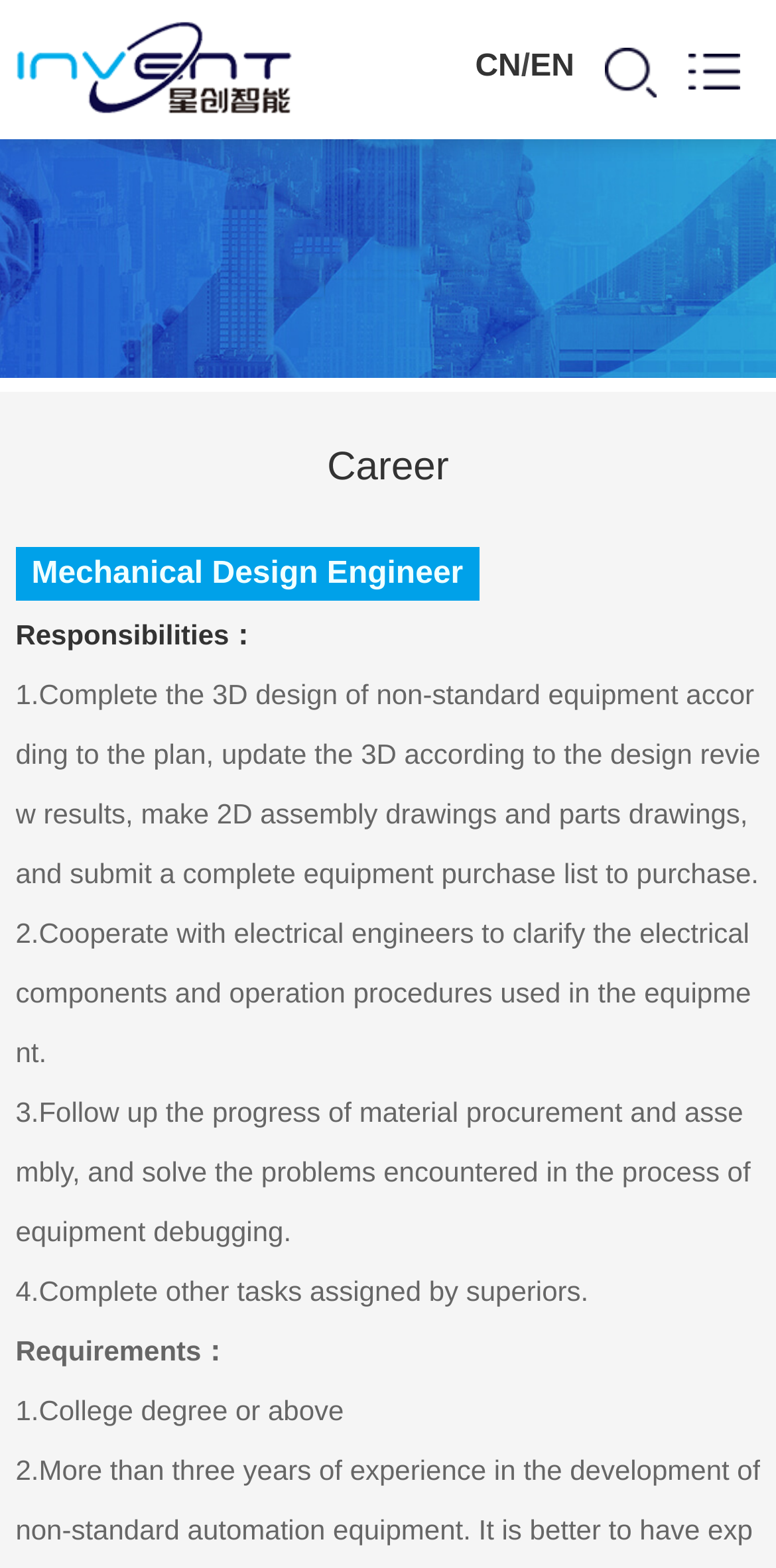What is the company name?
Use the information from the screenshot to give a comprehensive response to the question.

The company name can be found in the top-left corner of the webpage, where it is written as a link and an image with the same text.